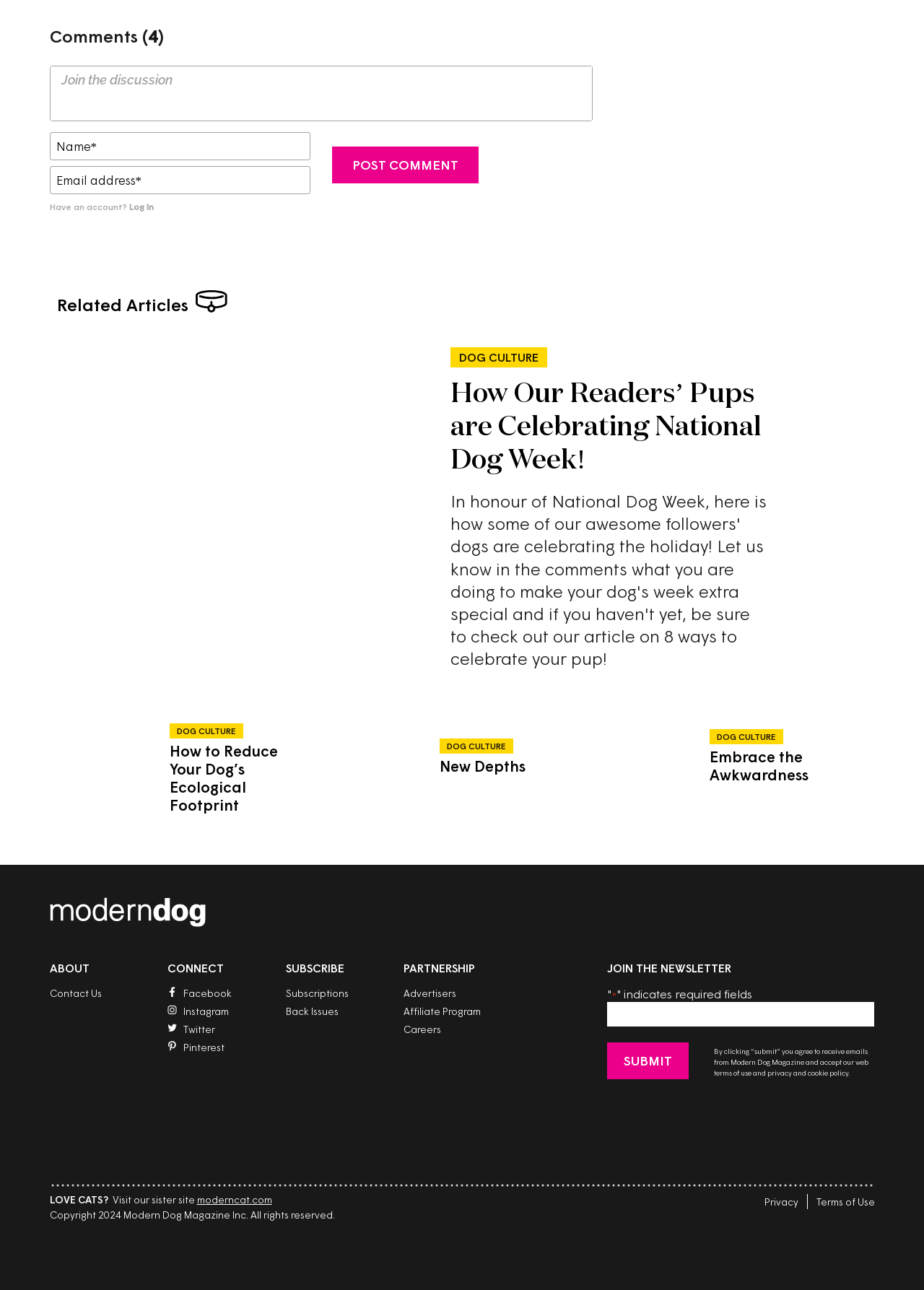Find the bounding box coordinates for the UI element whose description is: "Engineering". The coordinates should be four float numbers between 0 and 1, in the format [left, top, right, bottom].

None